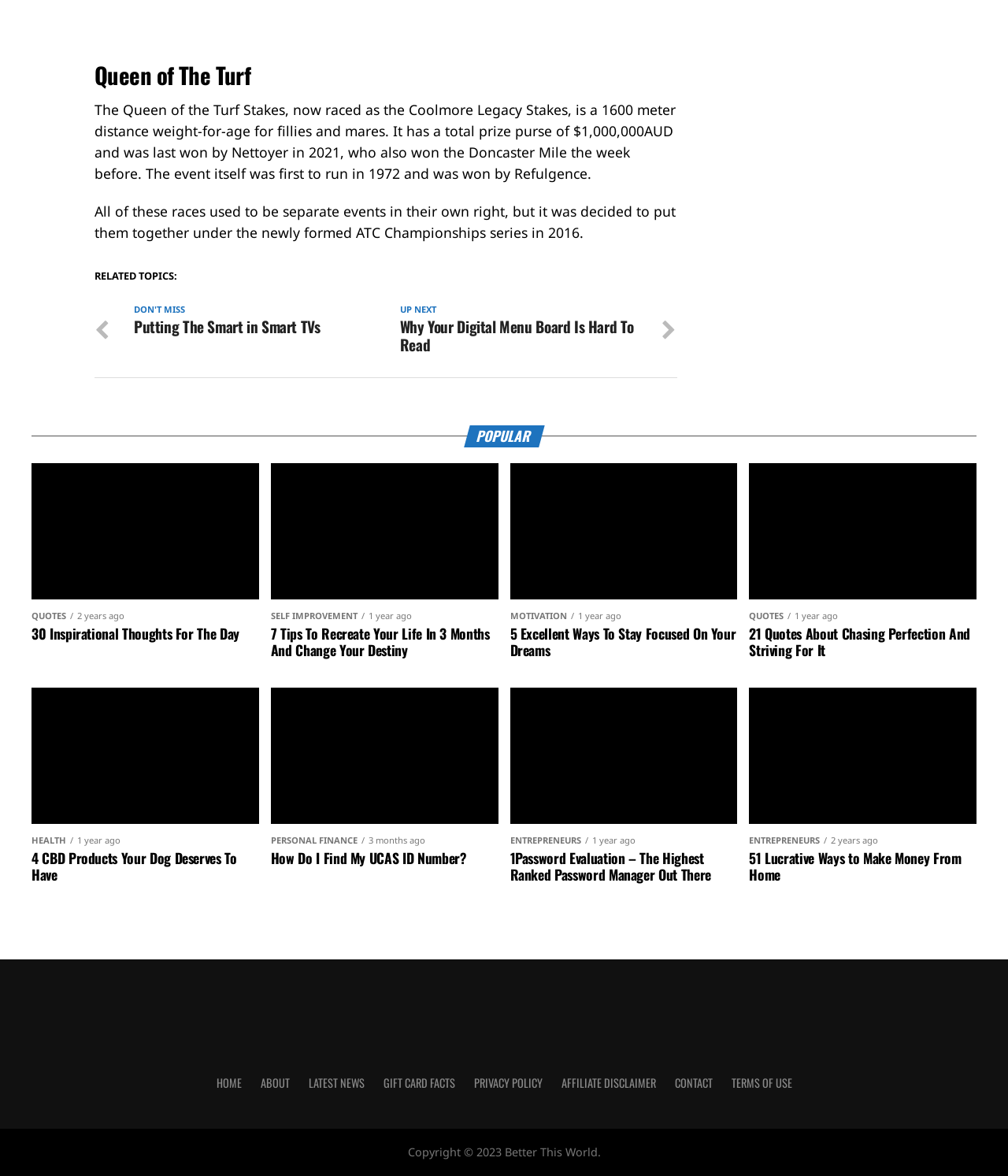Please find the bounding box coordinates (top-left x, top-left y, bottom-right x, bottom-right y) in the screenshot for the UI element described as follows: Terms of Use

[0.725, 0.913, 0.786, 0.928]